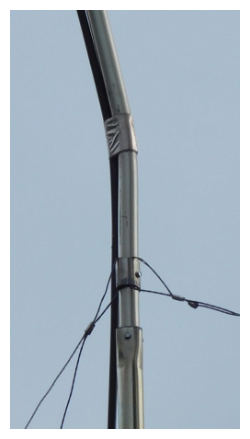Please provide a detailed answer to the question below by examining the image:
What is the purpose of the guy wires?

The caption explains that the guy wires are essential for stabilization, and they are threaded through a ring attached to the pole, showing how the setup is anchored to withstand environmental factors like wind.